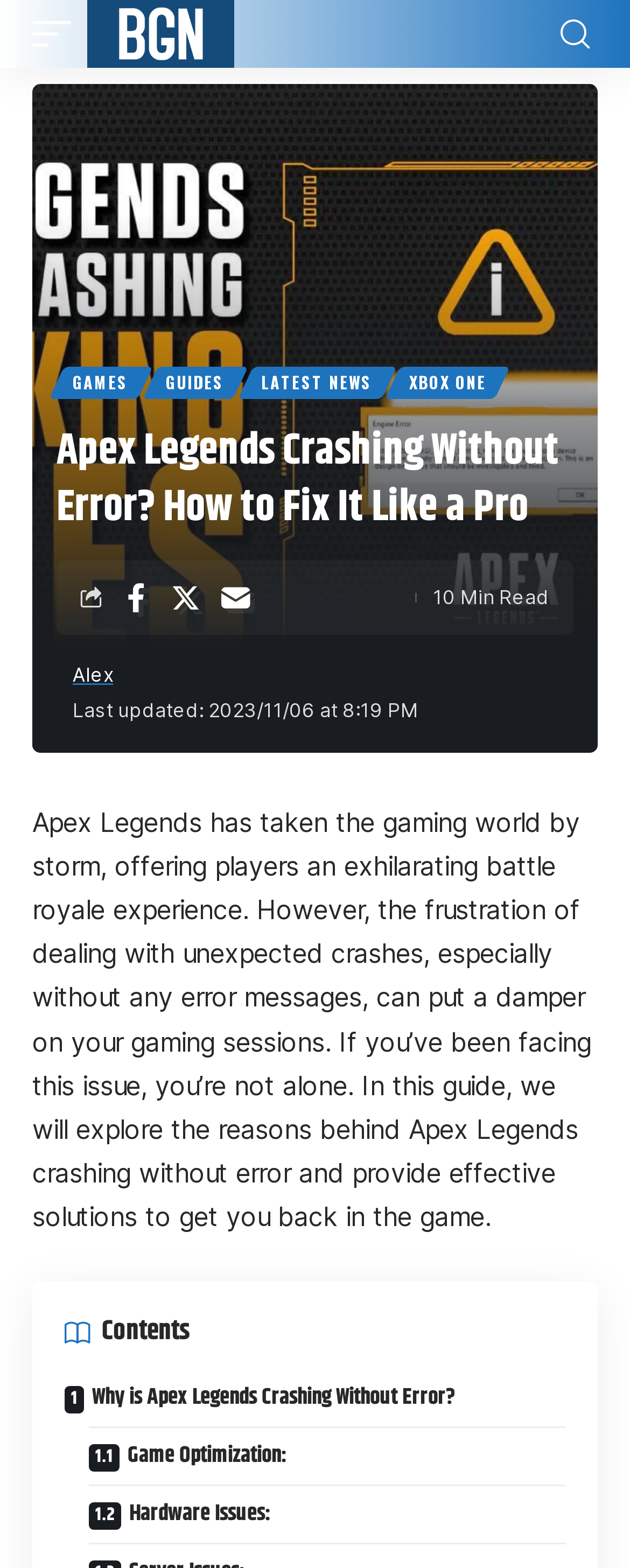Please give the bounding box coordinates of the area that should be clicked to fulfill the following instruction: "Check the last updated time". The coordinates should be in the format of four float numbers from 0 to 1, i.e., [left, top, right, bottom].

[0.115, 0.445, 0.664, 0.461]